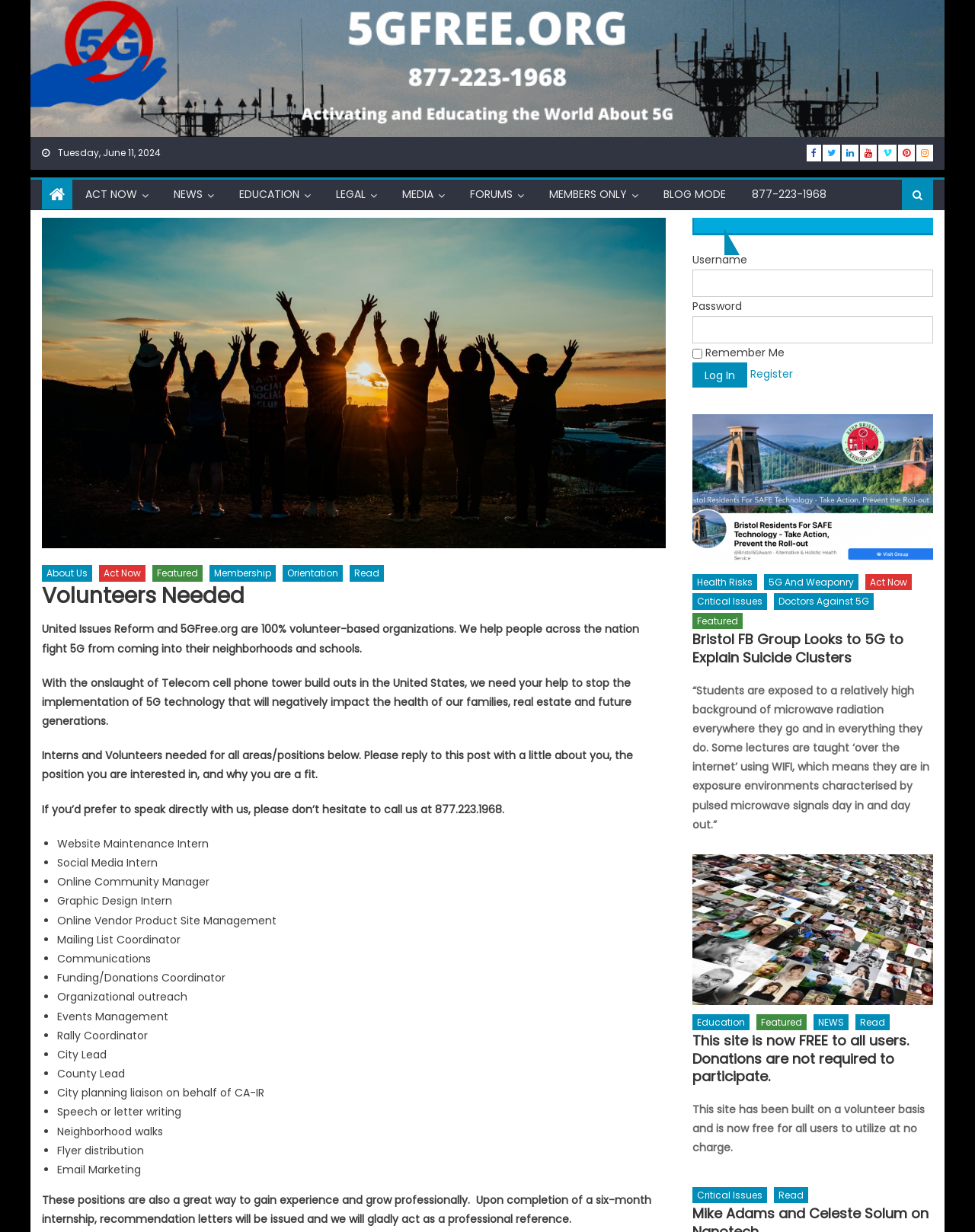Describe every aspect of the webpage in a detailed manner.

The webpage is titled "Volunteers Needed – 5gfree.org" and has a prominent header with a logo and navigation links. At the top left, there is a "Skip to content" link, followed by the website's logo and name "5gfree.org". 

Below the header, there is a section with a date "Tuesday, June 11, 2024" and a row of social media icons. 

The main content of the page is divided into two columns. The left column has a heading "Volunteers Needed" and a series of paragraphs explaining the organization's mission and the need for volunteers. The text describes the organization as 100% volunteer-based and explains how volunteers can help stop the implementation of 5G technology. 

Below the introductory text, there is a list of volunteer positions available, including Website Maintenance Intern, Social Media Intern, Online Community Manager, and many others. Each position is marked with a bullet point and has a brief description.

In the right column, there is a login form with fields for username and password, a "Remember Me" checkbox, and a "Log In" button. Below the login form, there is a "Register" link and a news article titled "Bristol FB Group Looks to 5G to Explain Suicide Clusters".

At the top of the page, there is a navigation menu with links to "ACT NOW", "NEWS", "EDUCATION", "LEGAL", "MEDIA", "FORUMS", "MEMBERS ONLY", and "BLOG MODE". There is also a phone number "877-223-1968" displayed prominently.